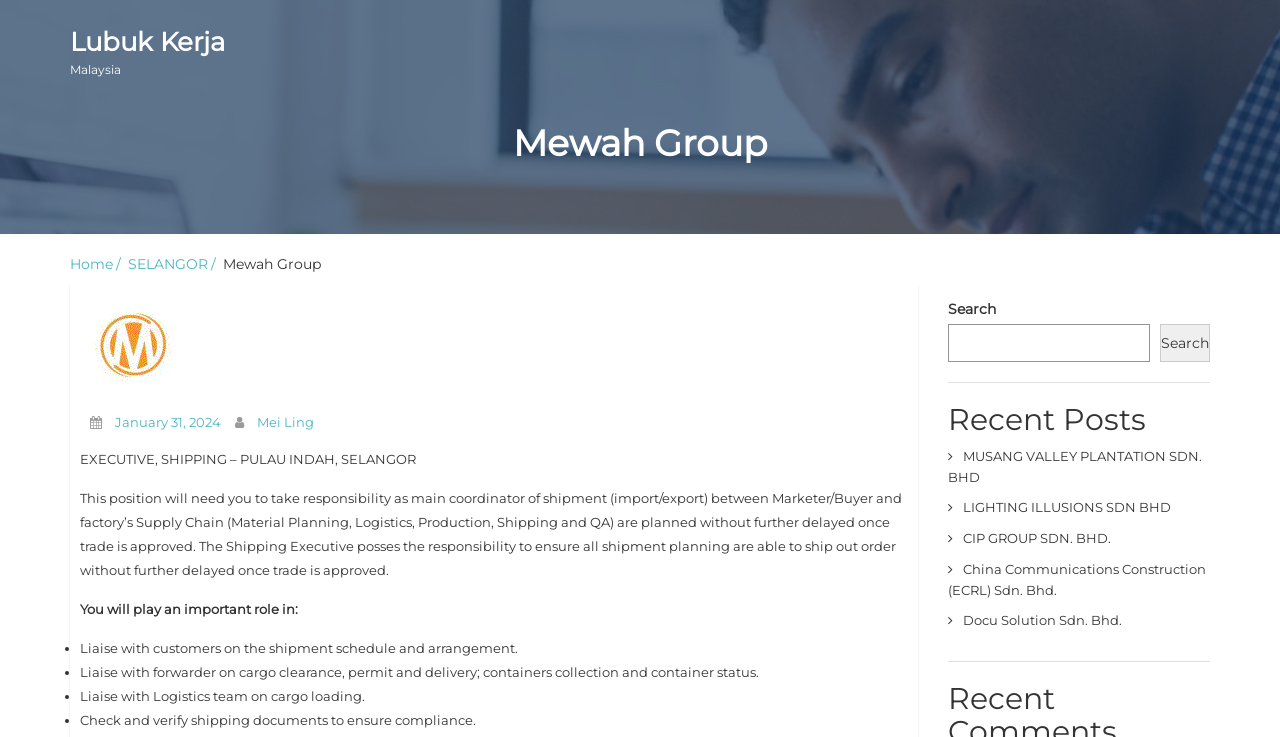Locate the bounding box coordinates of the clickable region to complete the following instruction: "View the 'Recent Posts'."

[0.74, 0.547, 0.945, 0.592]